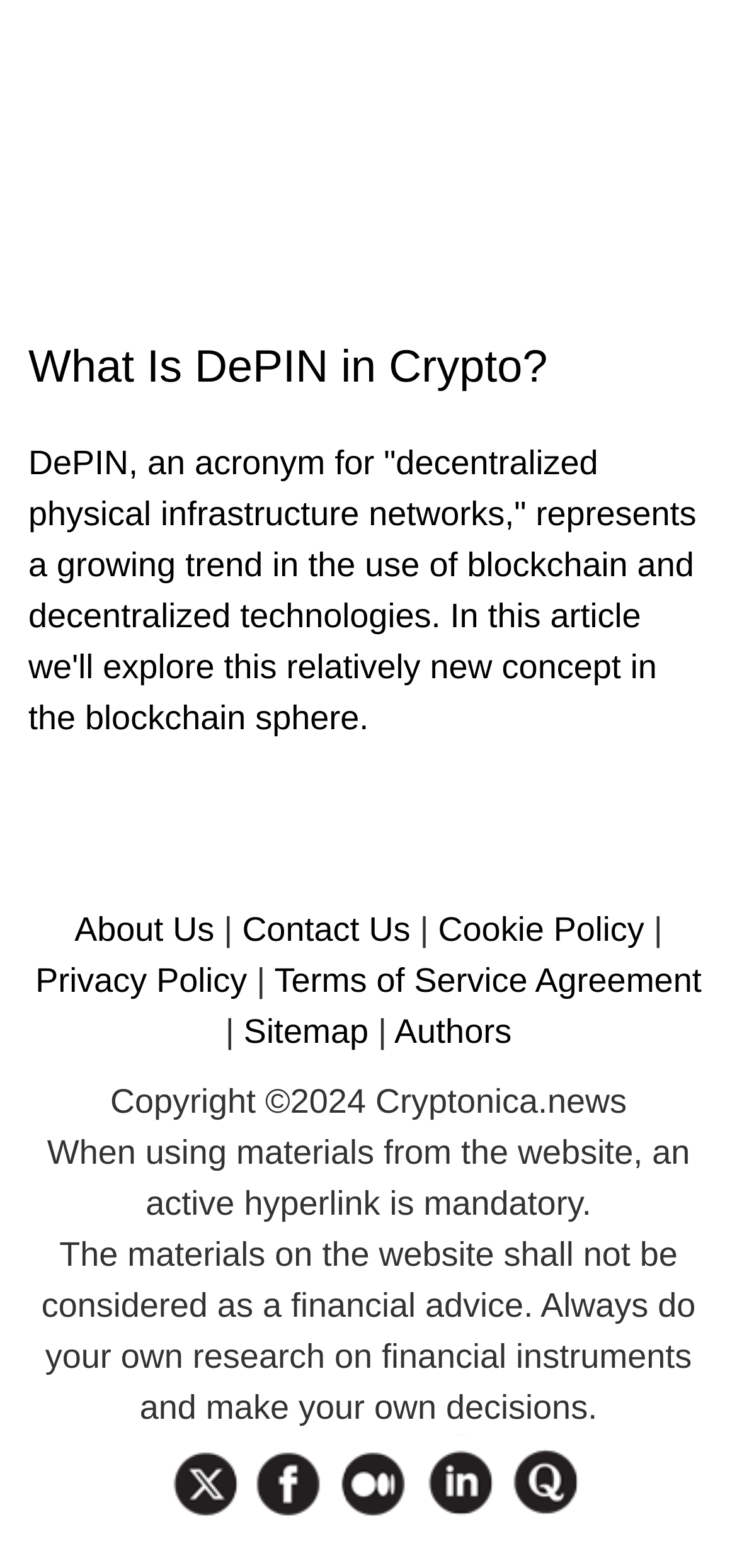Based on the provided description, "Contact Us", find the bounding box of the corresponding UI element in the screenshot.

[0.329, 0.58, 0.557, 0.604]